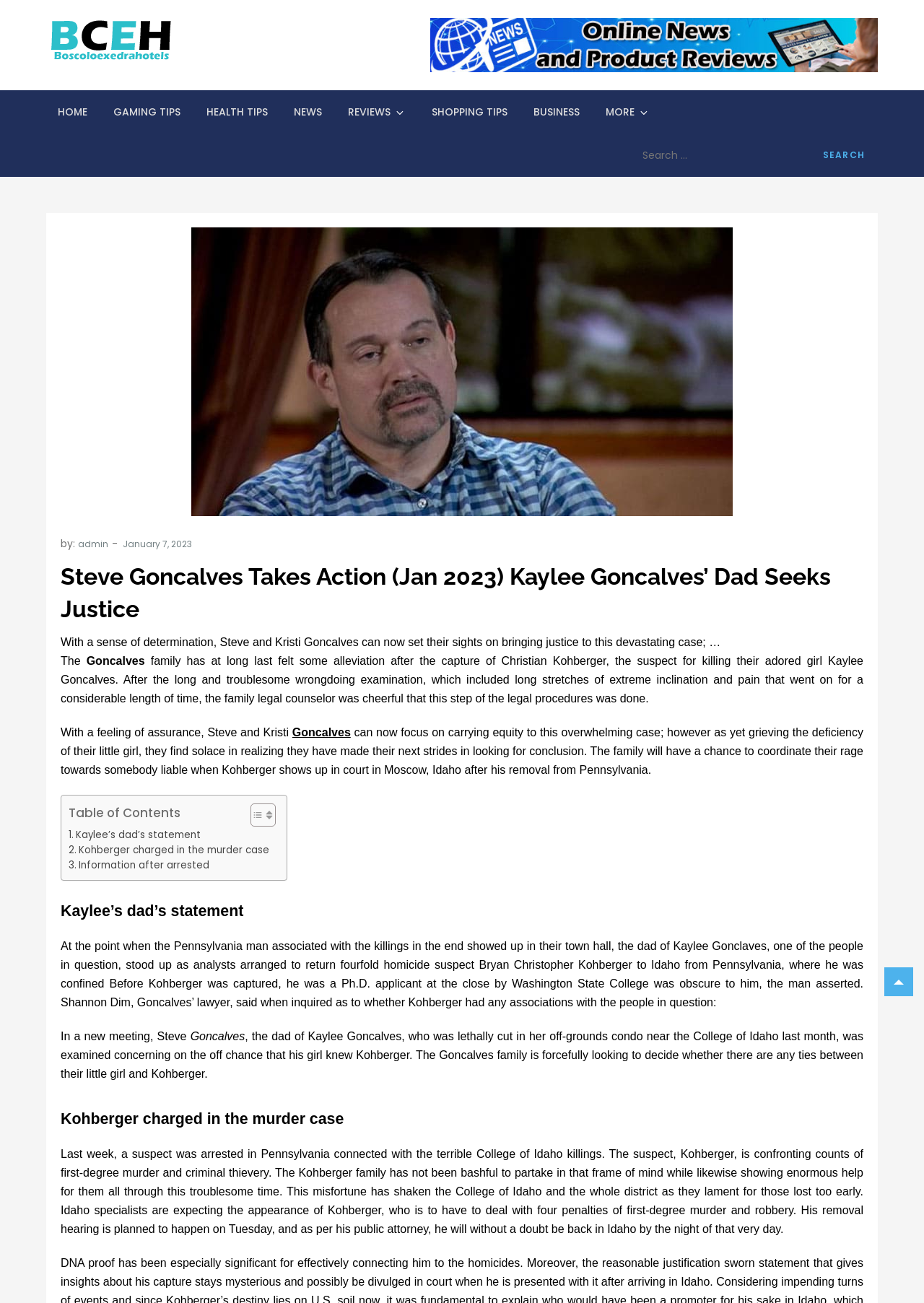Give a one-word or phrase response to the following question: What is the name of the suspect in the murder case?

Bryan Christopher Kohberger